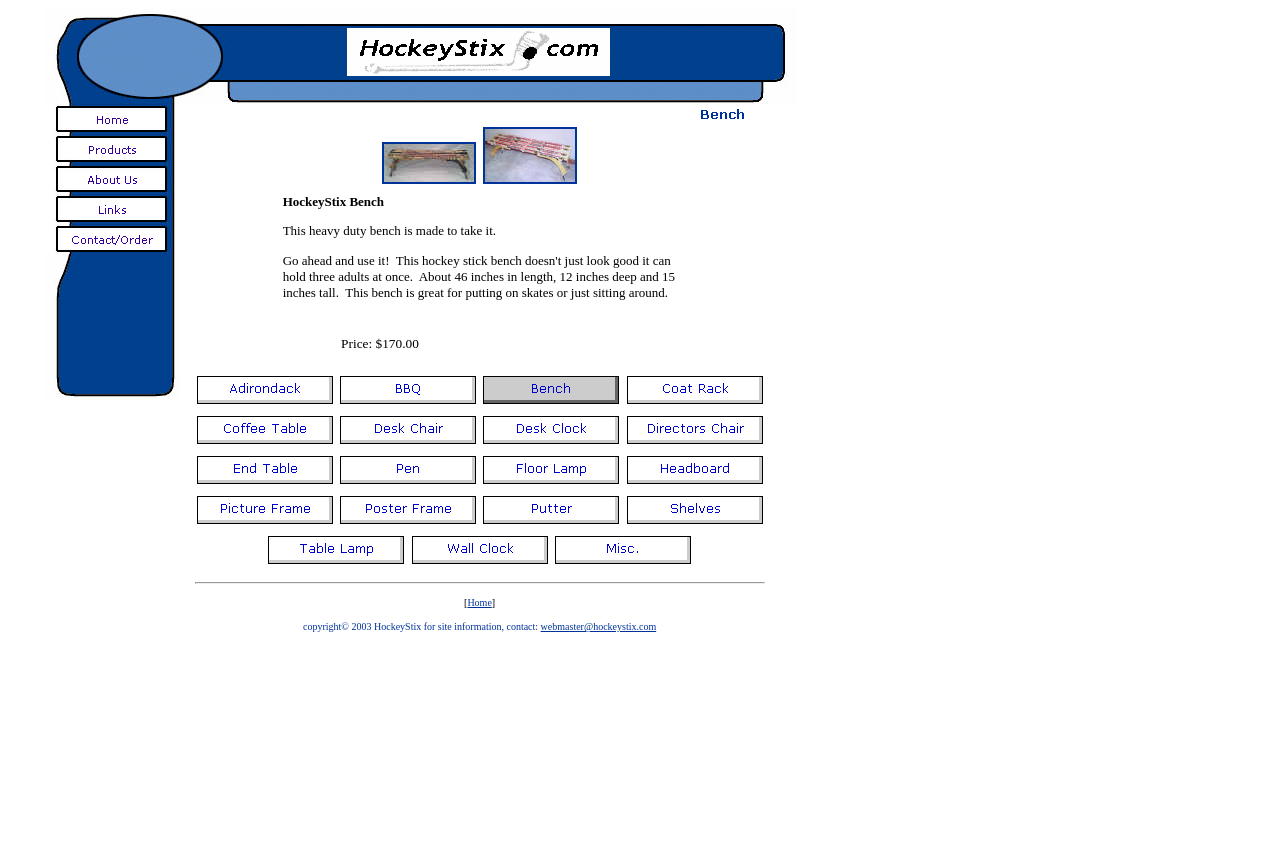From the element description alt="Links" name="MSFPnav4", predict the bounding box coordinates of the UI element. The coordinates must be specified in the format (top-left x, top-left y, bottom-right x, bottom-right y) and should be within the 0 to 1 range.

[0.035, 0.249, 0.14, 0.267]